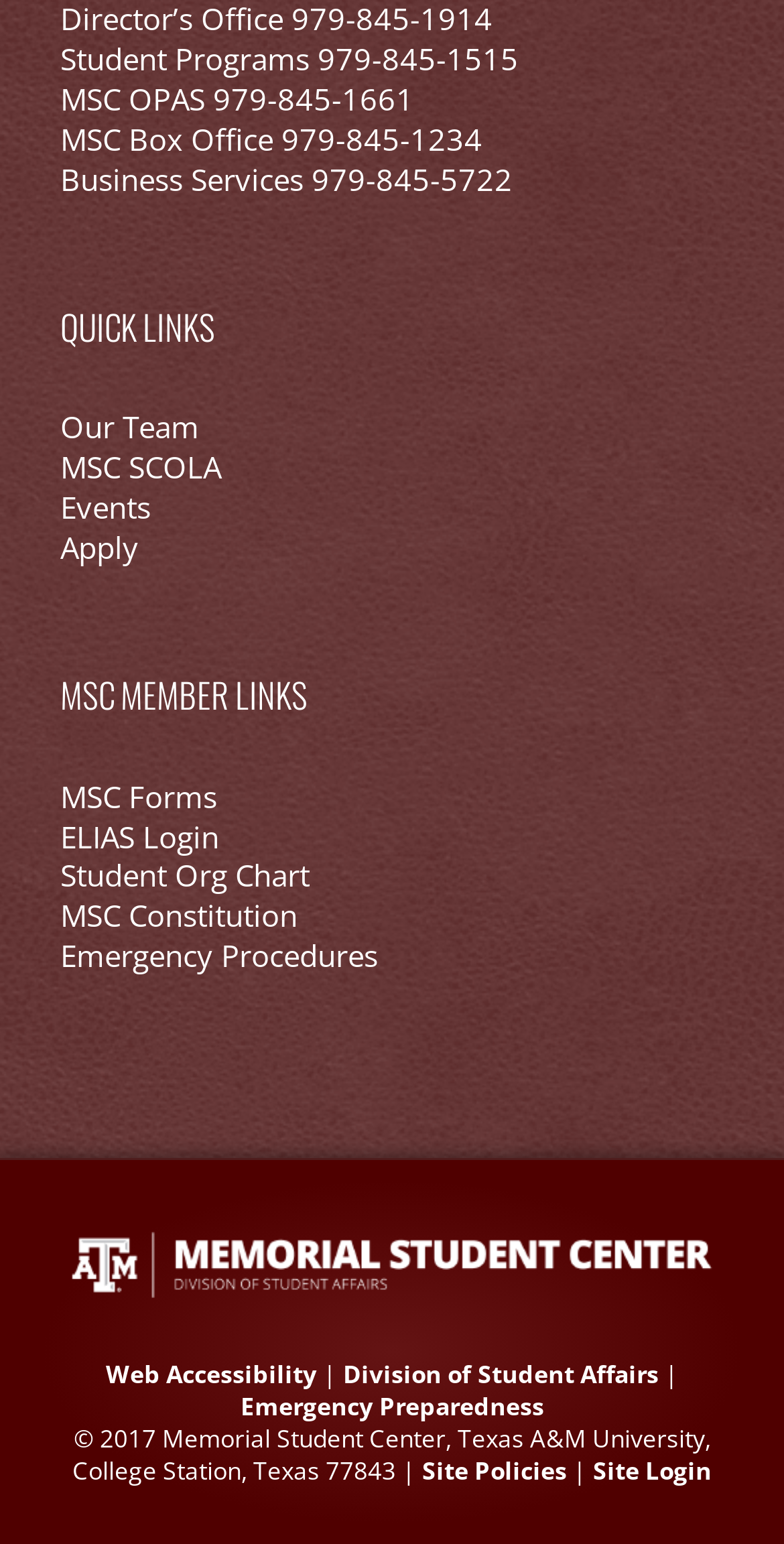Answer the question in a single word or phrase:
What is the phone number for Student Programs?

979-845-1515